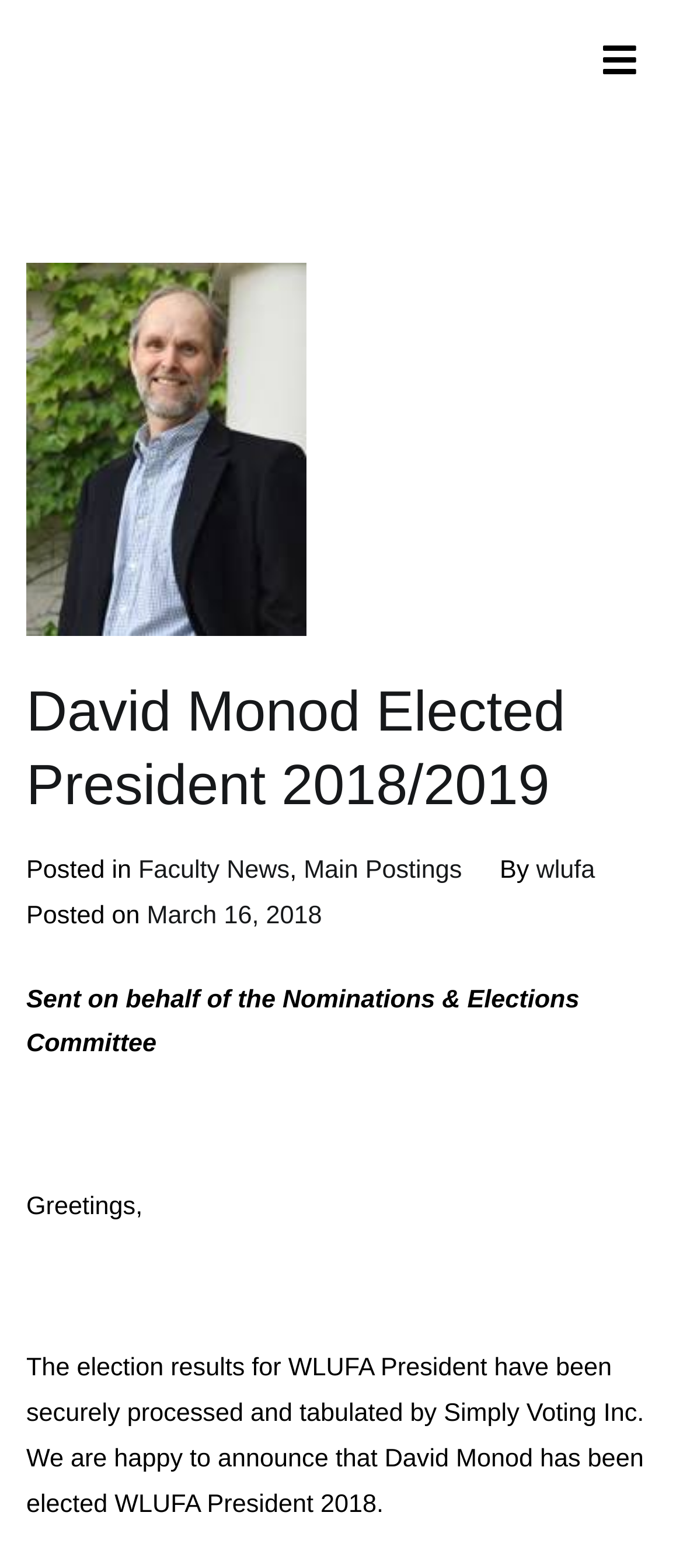Give a detailed account of the webpage, highlighting key information.

The webpage is about the election results for WLUFA President, with the title "David Monod Elected President 2018/2019". At the top left, there is a link to "WLUFA" and a static text "Wilfrid Laurier University Faculty Association" next to it. Below this, there is a header section with a heading "David Monod Elected President 2018/2019" that spans almost the entire width of the page.

Under the header, there are several links and static texts arranged horizontally. From left to right, there are links to "Faculty News" and "Main Postings", separated by commas. Next to these links, there is a static text "By" followed by a link to "wlufa".

Below this horizontal arrangement, there is a section with a link to the date "March 16, 2018" and a static text "Posted on" preceding it. Further down, there is a static text "Sent on behalf of the Nominations & Elections Committee" that spans almost the entire width of the page.

The main content of the webpage starts with a greeting "Greetings," followed by a paragraph of text that announces the election results, stating that David Monod has been elected WLUFA President 2018. This paragraph is located at the bottom left of the page and spans about two-thirds of the page width.